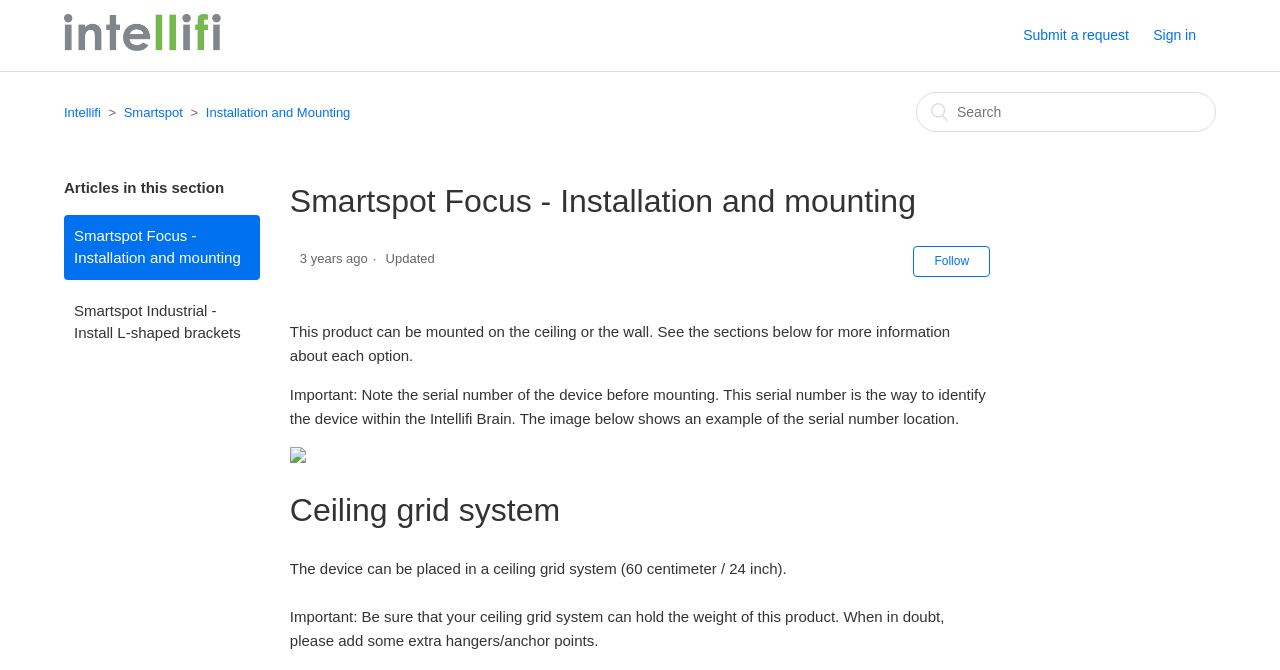Answer the following inquiry with a single word or phrase:
What is the purpose of noting the serial number of the device?

To identify the device